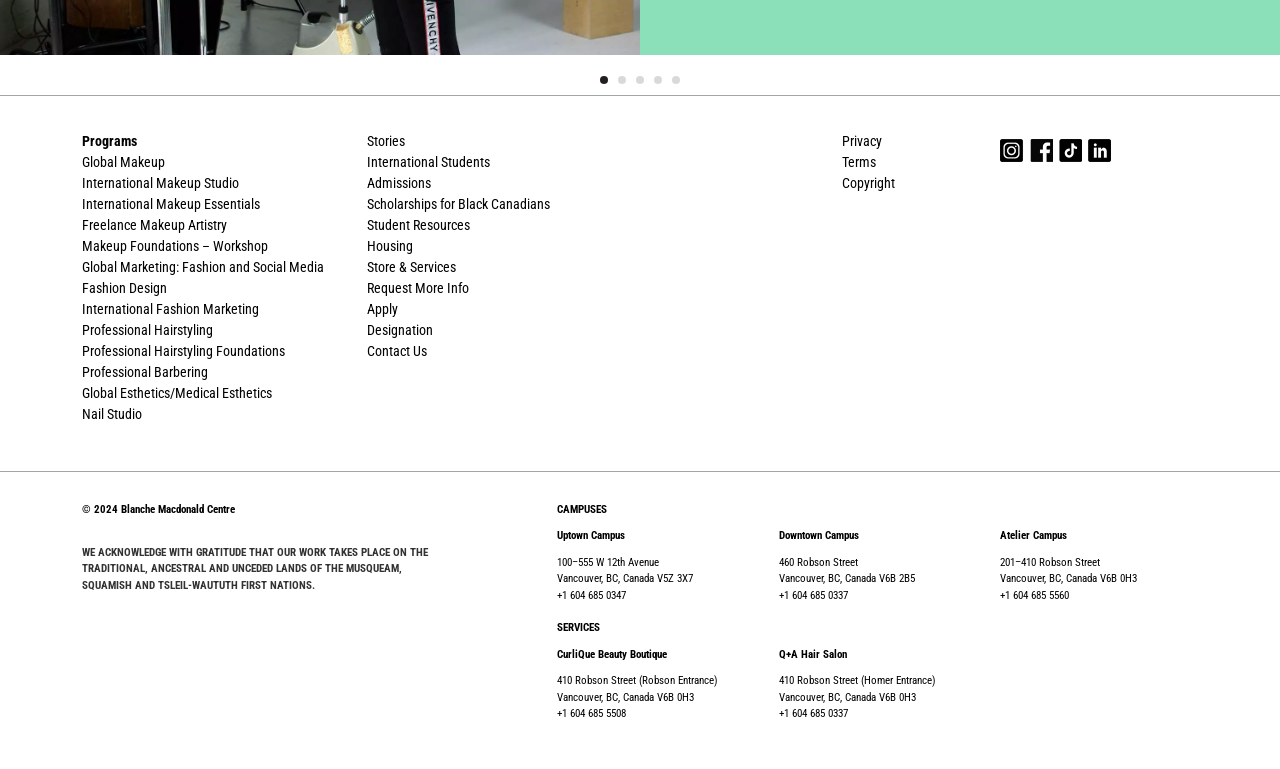Using the information from the screenshot, answer the following question thoroughly:
How many campuses are listed?

The webpage lists three campuses: Uptown Campus, Downtown Campus, and Atelier Campus, each with its own address and contact information.